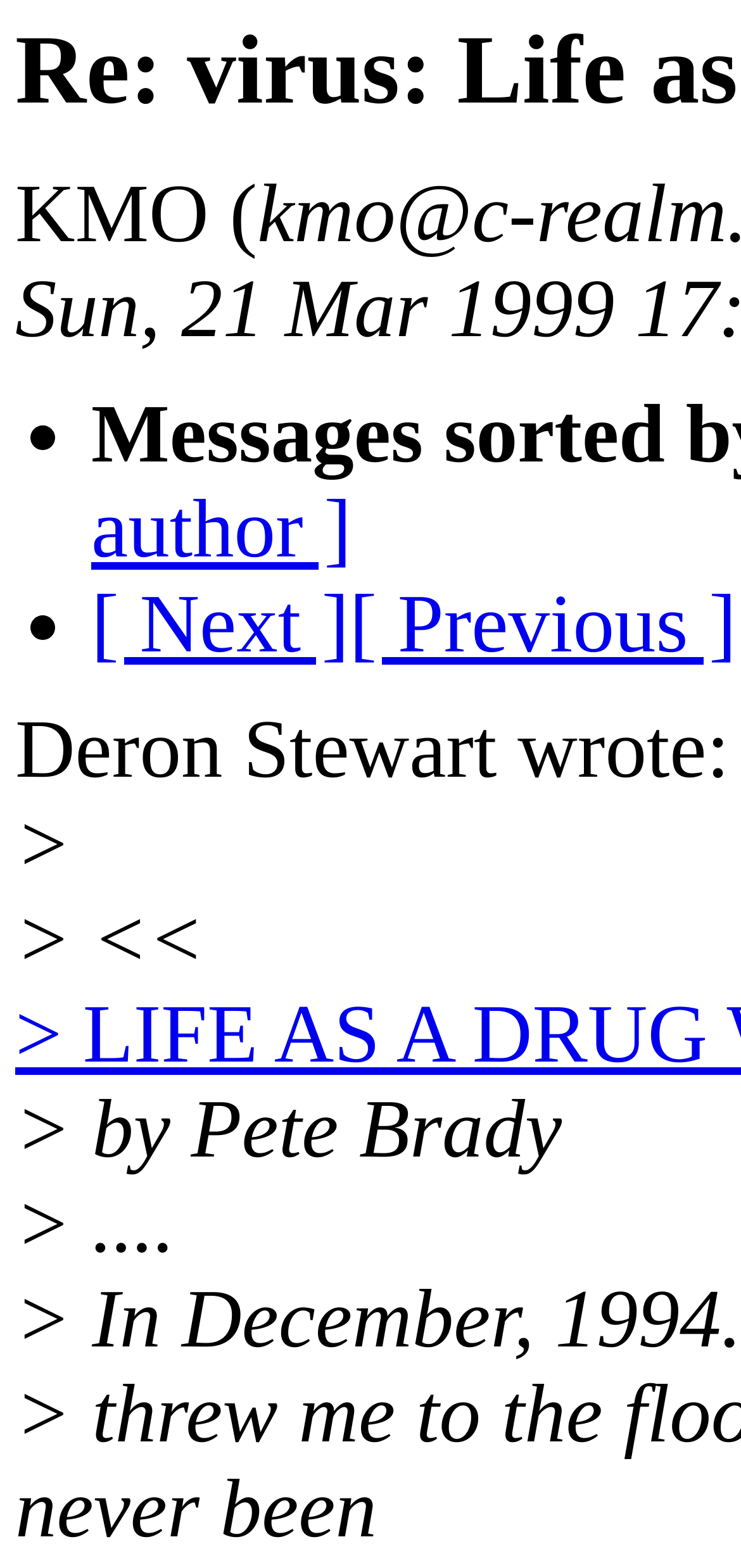How many list markers are on the page?
Please provide a single word or phrase as the answer based on the screenshot.

2